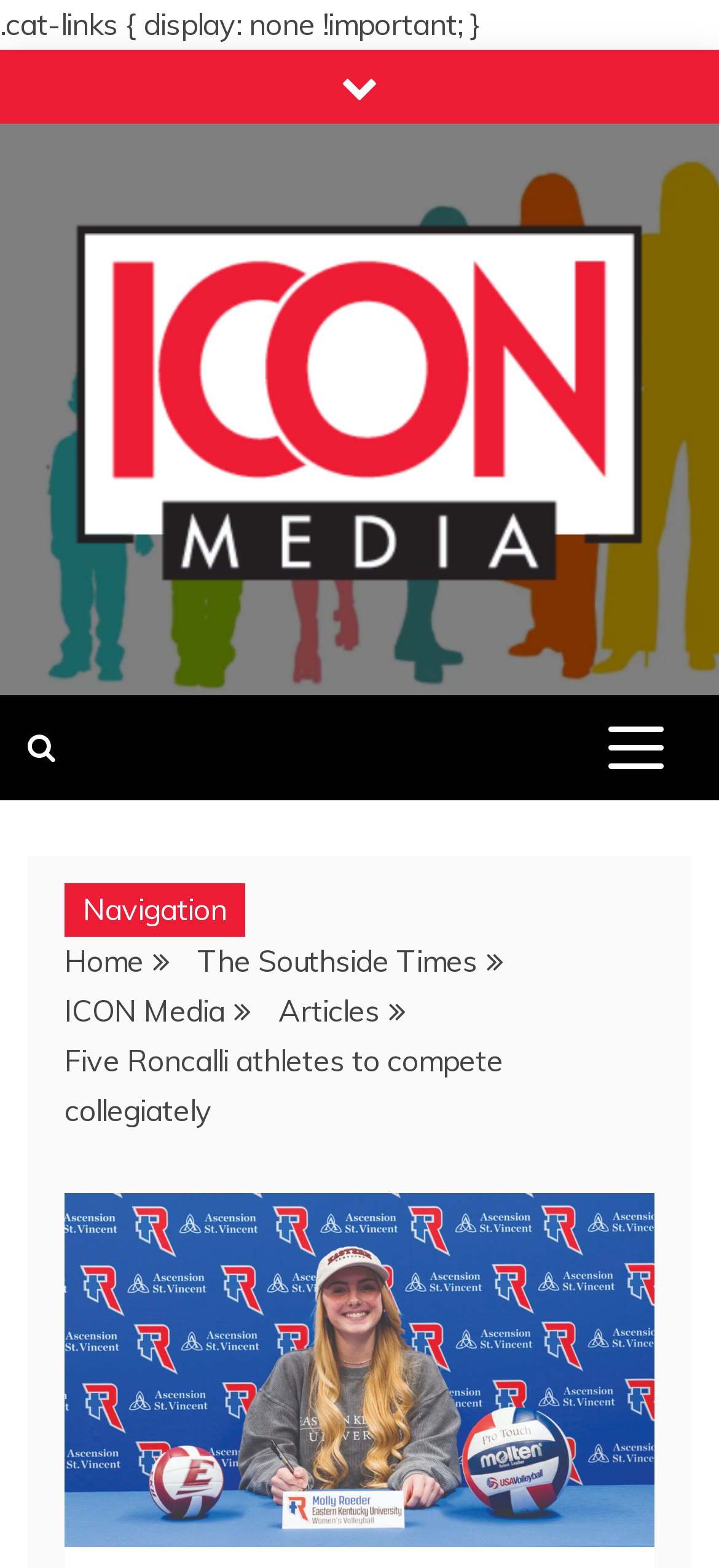Describe the webpage meticulously, covering all significant aspects.

The webpage appears to be a news article page from My Icon Media, a central Indiana newspaper. At the top left, there is a small icon link with a font awesome icon, followed by a link to the My Icon Media website. Below these elements, there is a horizontal line of text describing the newspaper's coverage area.

In the top right corner, there is a button to expand the primary menu. Next to it, there is a small font awesome icon link. Below these elements, there is a navigation section with a breadcrumbs menu. The breadcrumbs menu has links to the home page, The Southside Times, ICON Media, Articles, and the current article, "Five Roncalli athletes to compete collegiately".

The main content of the webpage is an article with the title "Five Roncalli athletes to compete collegiately", which is also displayed as an image. The article's content is not explicitly described in the accessibility tree, but it likely contains text and possibly images related to the topic.